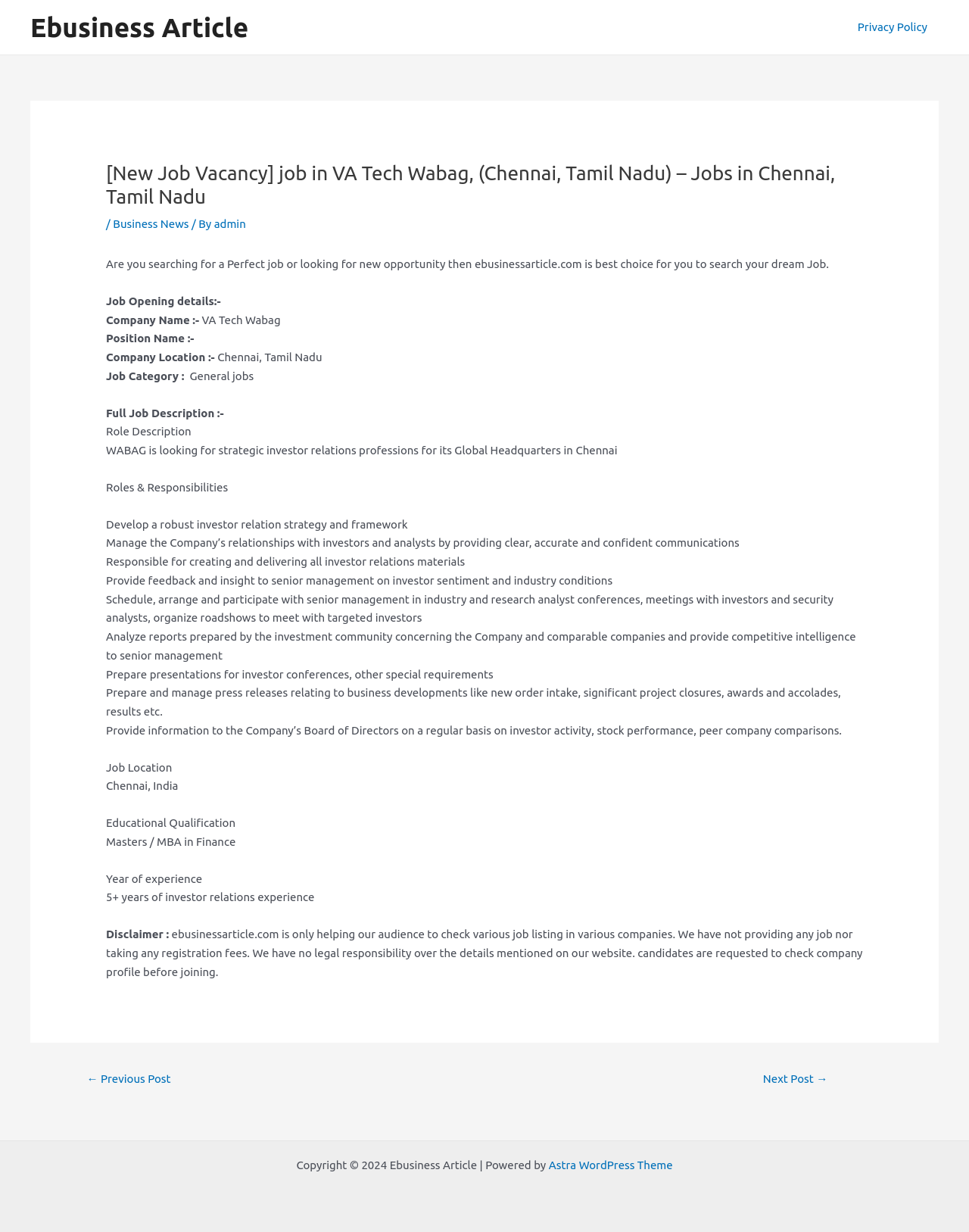What is the company name of the job vacancy?
Please respond to the question with as much detail as possible.

The company name is mentioned in the job opening details section, where it says 'Company Name :- VA Tech Wabag'.